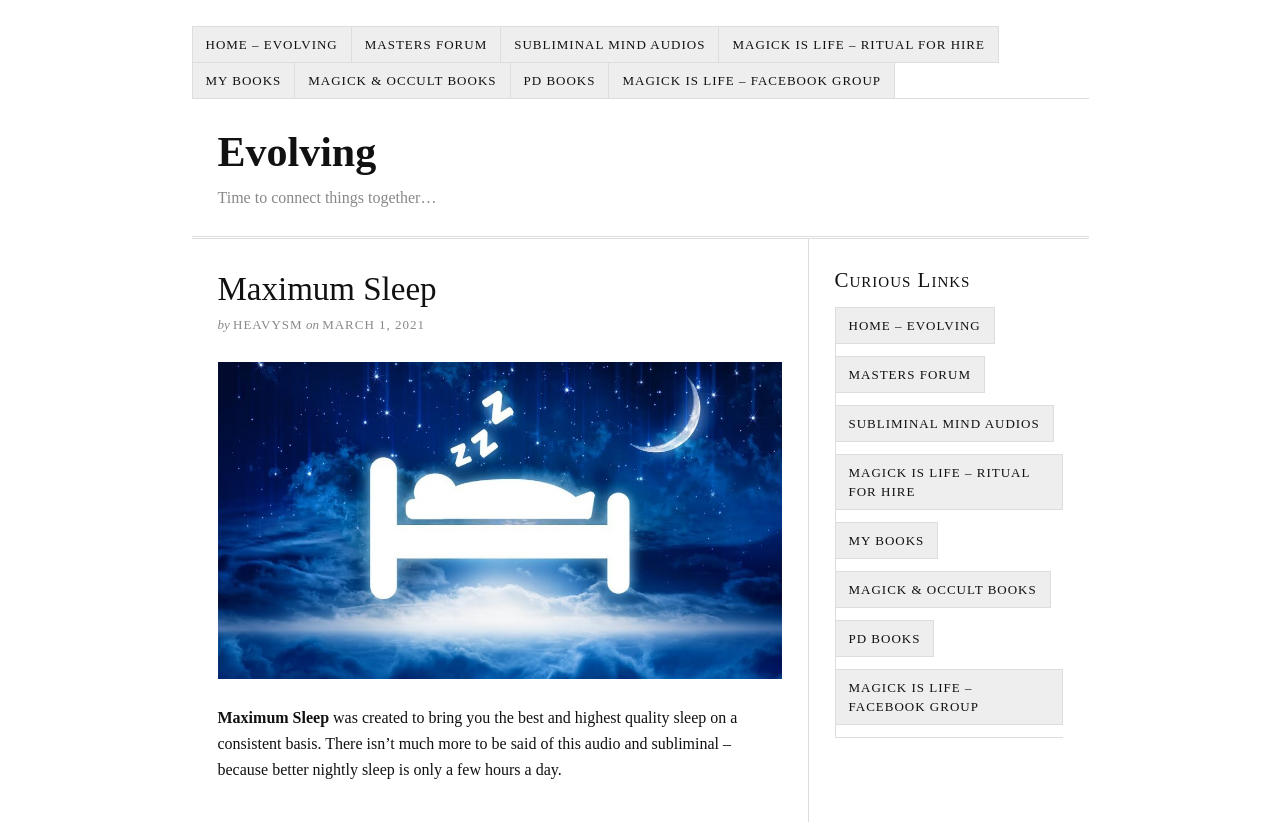What is the name of the author mentioned on the webpage?
Answer the question in as much detail as possible.

I found the name 'HEAVYSM' mentioned on the webpage, which is located next to the text 'by'.